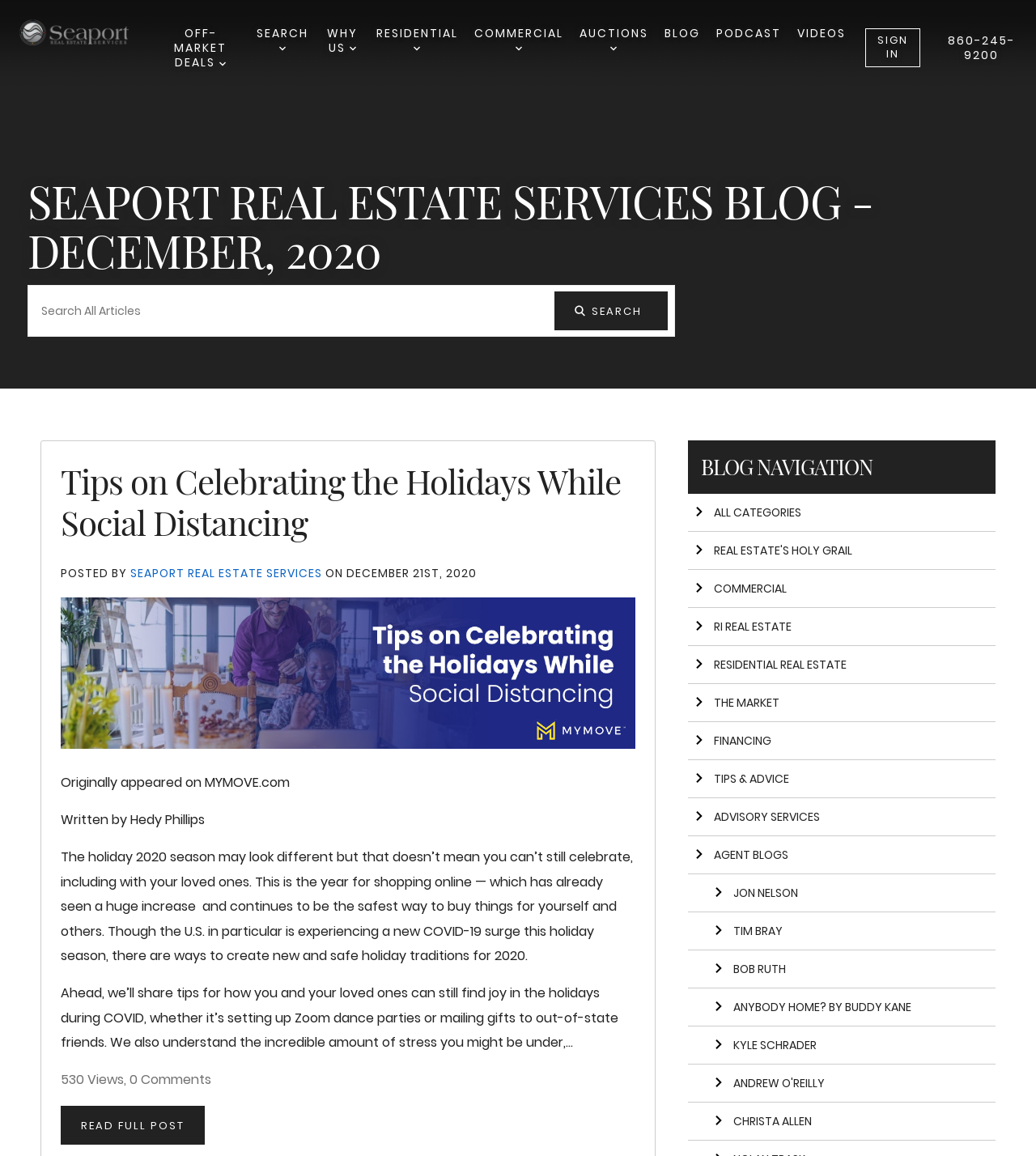How many categories are listed under 'BLOG NAVIGATION'?
Please ensure your answer to the question is detailed and covers all necessary aspects.

I counted the number of links under the 'BLOG NAVIGATION' heading, which are 'ALL CATEGORIES', 'REAL ESTATE'S HOLY GRAIL', 'COMMERCIAL', 'RI REAL ESTATE', 'RESIDENTIAL REAL ESTATE', 'THE MARKET', 'FINANCING', 'TIPS & ADVICE', 'ADVISORY SERVICES', 'AGENT BLOGS', 'JON NELSON', 'TIM BRAY', 'BOB RUTH', 'ANYBODY HOME? BY BUDDY KANE', 'KYLE SCHRADER', 'ANDREW O'REILLY', 'CHRISTA ALLEN'.